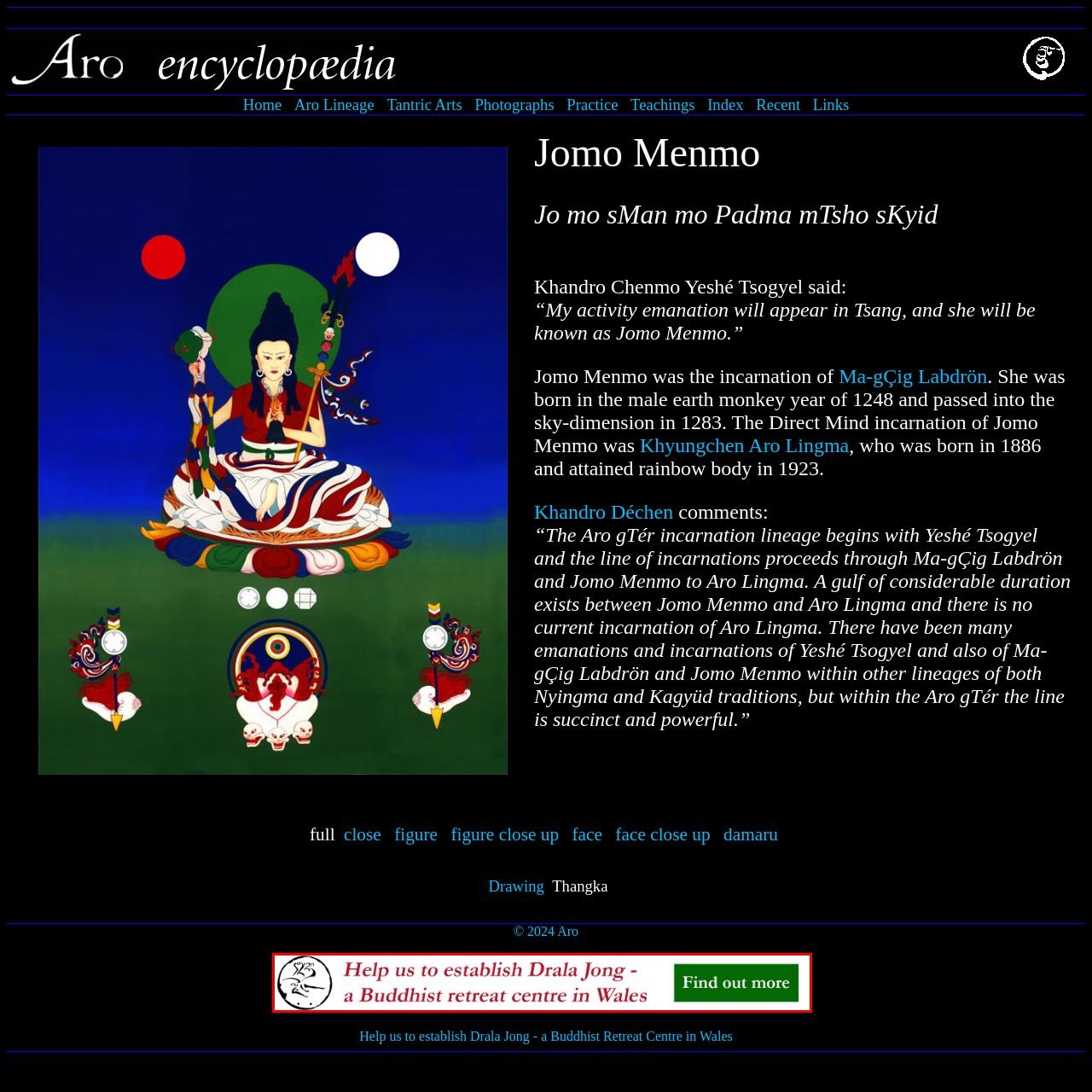Offer a complete and descriptive caption for the image marked by the red box.

This image features a prominent call to action encouraging support for the establishment of Drala Jong, a Buddhist retreat center located in Wales. The text is rendered in an elegant red font, inviting viewers to help realize this spiritual initiative. Accompanying the text is a stylized circular logo, which provides a visual representation related to the project. Additionally, there is a green button labeled "Find out more" that serves as a clickable link, guiding interested individuals to additional information. The overall design conveys a sense of community engagement and spiritual purpose.